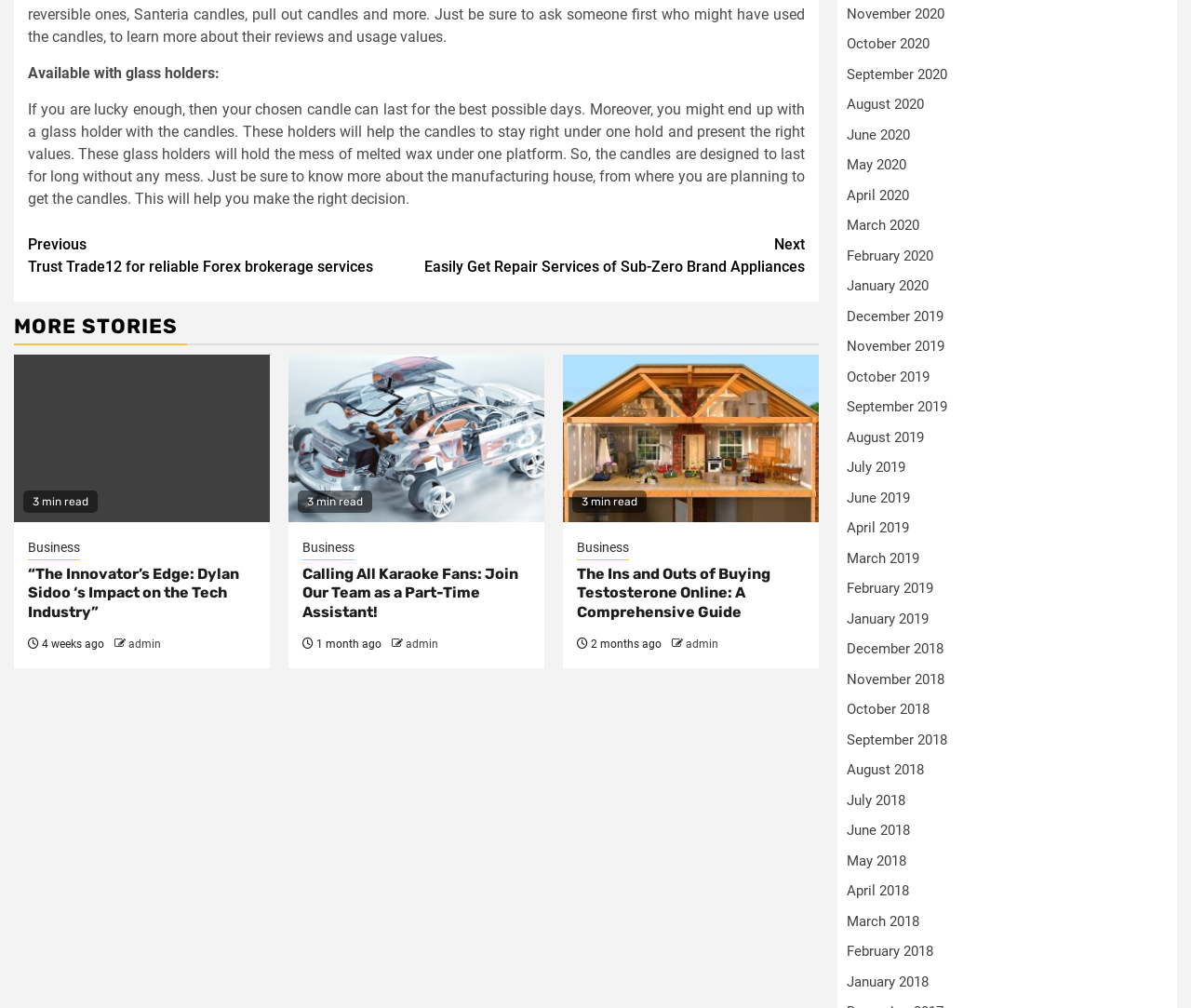Locate the bounding box coordinates of the region to be clicked to comply with the following instruction: "Click the HOME link". The coordinates must be four float numbers between 0 and 1, in the form [left, top, right, bottom].

None